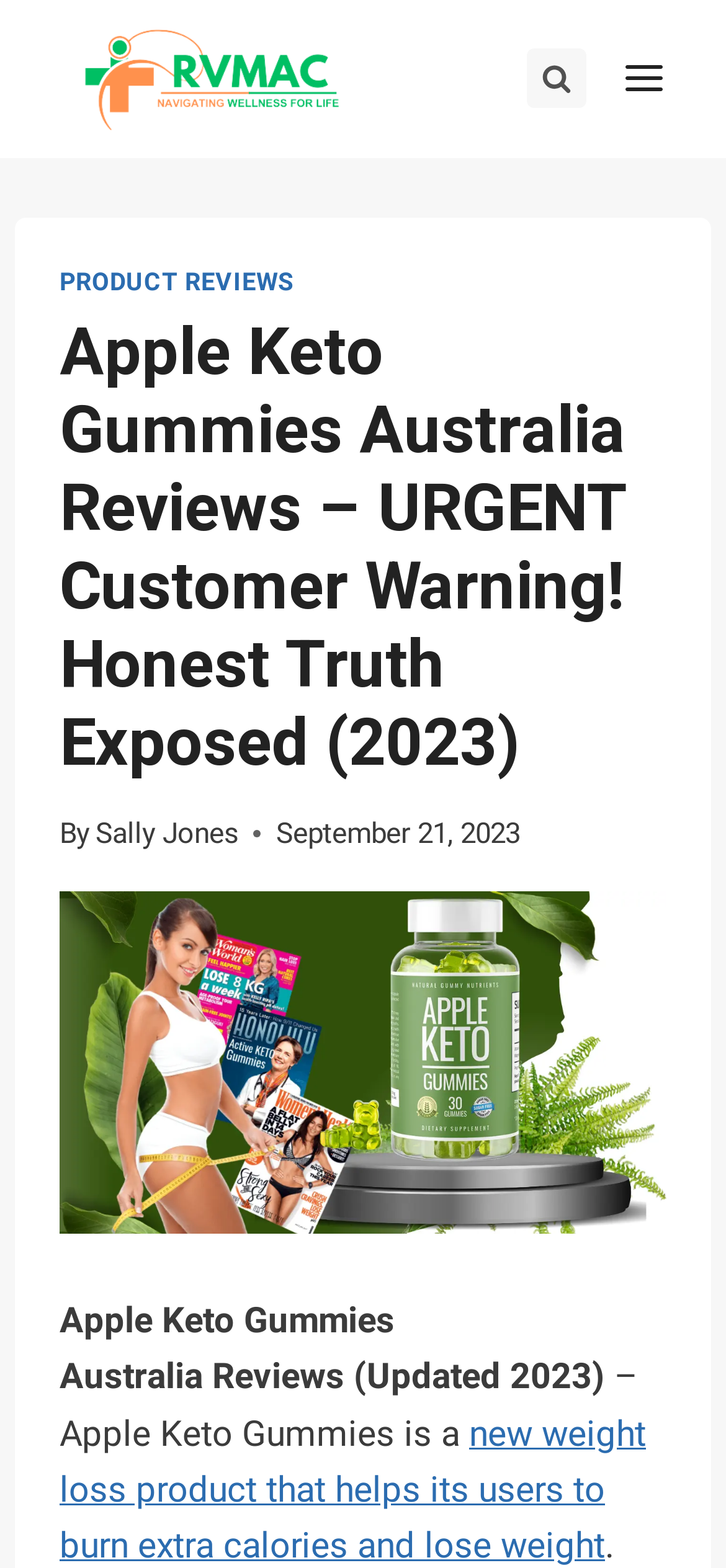Please provide a detailed answer to the question below based on the screenshot: 
Who wrote the review?

I found a link element with the text 'Sally Jones' next to the 'By' text, which suggests that Sally Jones is the author of the review.